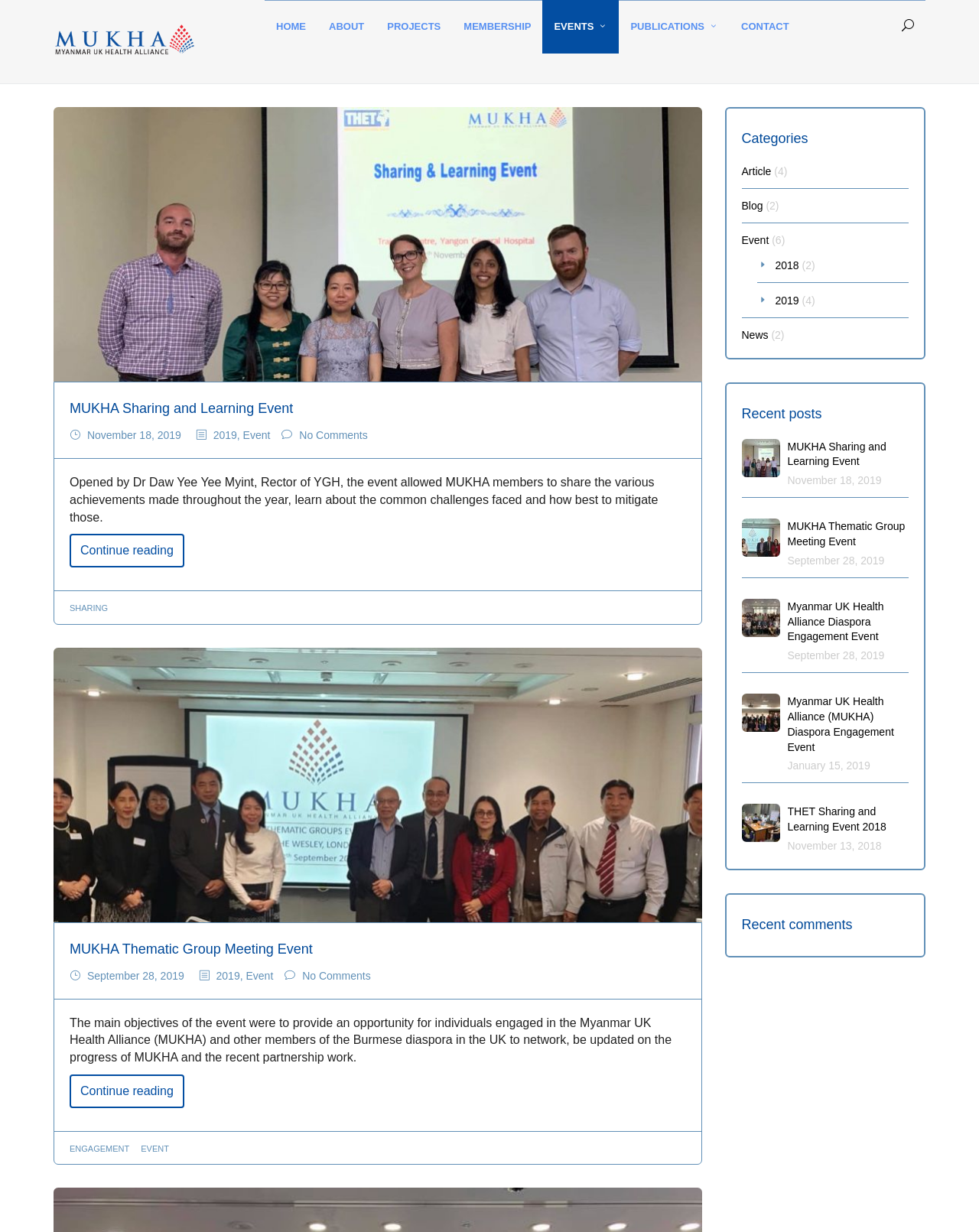Specify the bounding box coordinates of the region I need to click to perform the following instruction: "Read more about 'The Falconer of Central Park'". The coordinates must be four float numbers in the range of 0 to 1, i.e., [left, top, right, bottom].

None